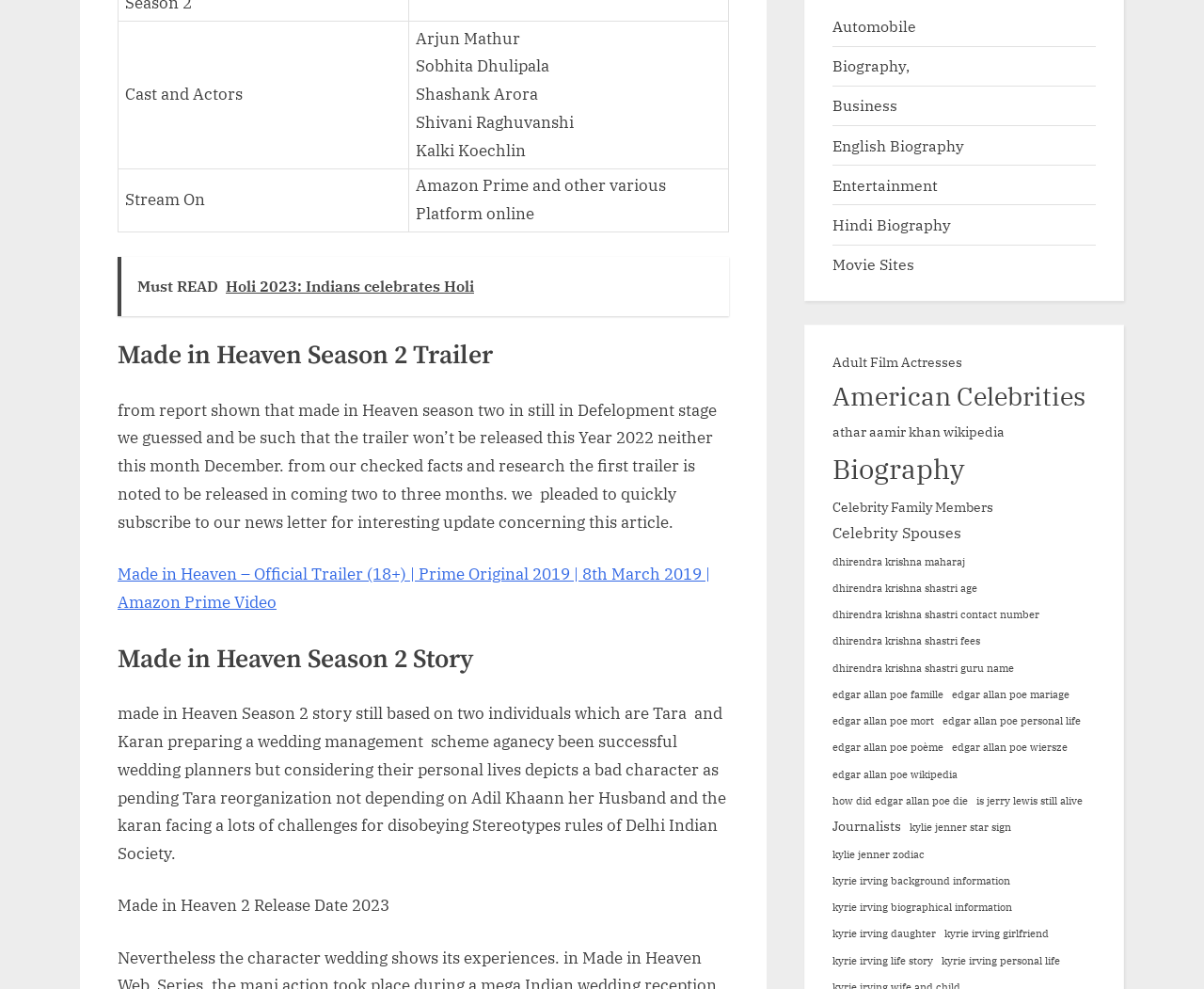Determine the bounding box coordinates for the region that must be clicked to execute the following instruction: "Click on the link to read about Made in Heaven Season 2 Trailer".

[0.098, 0.341, 0.605, 0.38]